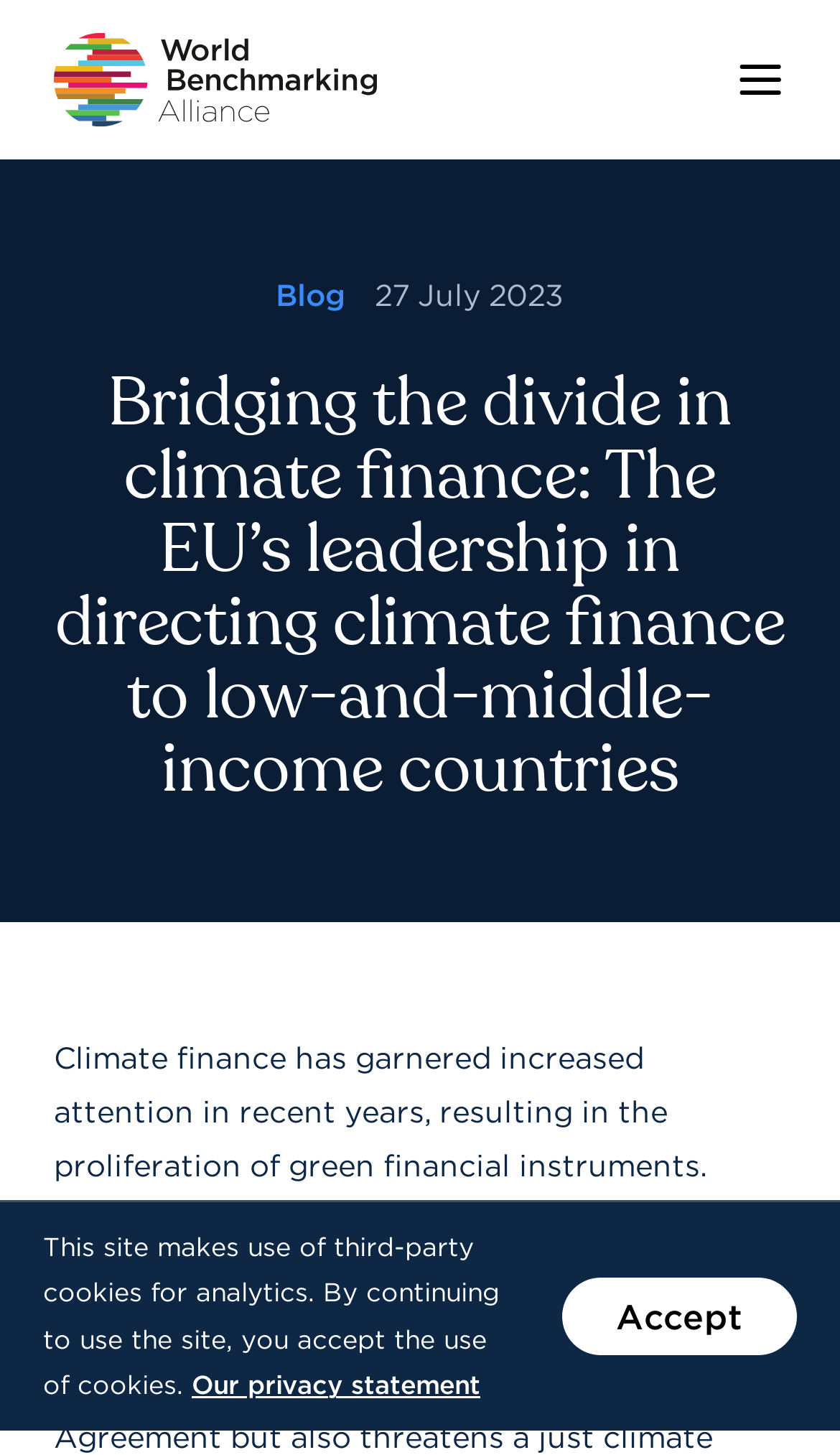What is the purpose of the cookie consent dialog? Based on the image, give a response in one word or a short phrase.

To inform about cookie use